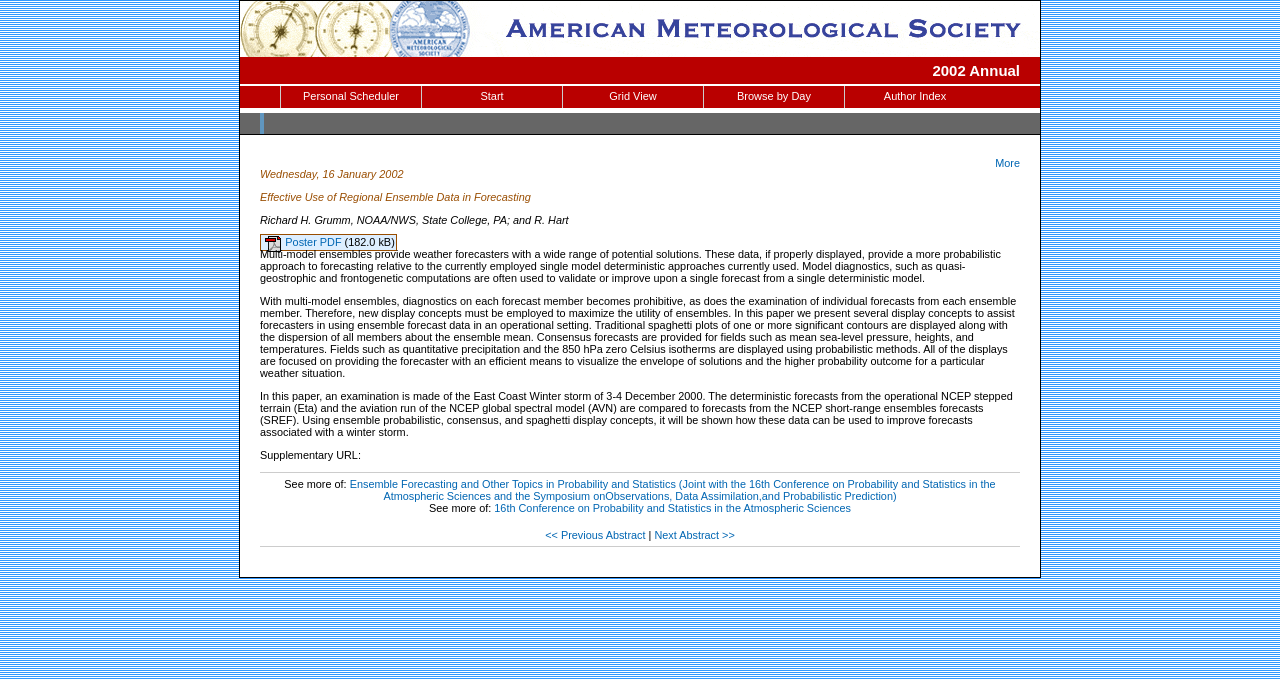Find the bounding box coordinates for the area you need to click to carry out the instruction: "View the personal scheduler". The coordinates should be four float numbers between 0 and 1, indicated as [left, top, right, bottom].

[0.22, 0.127, 0.329, 0.159]